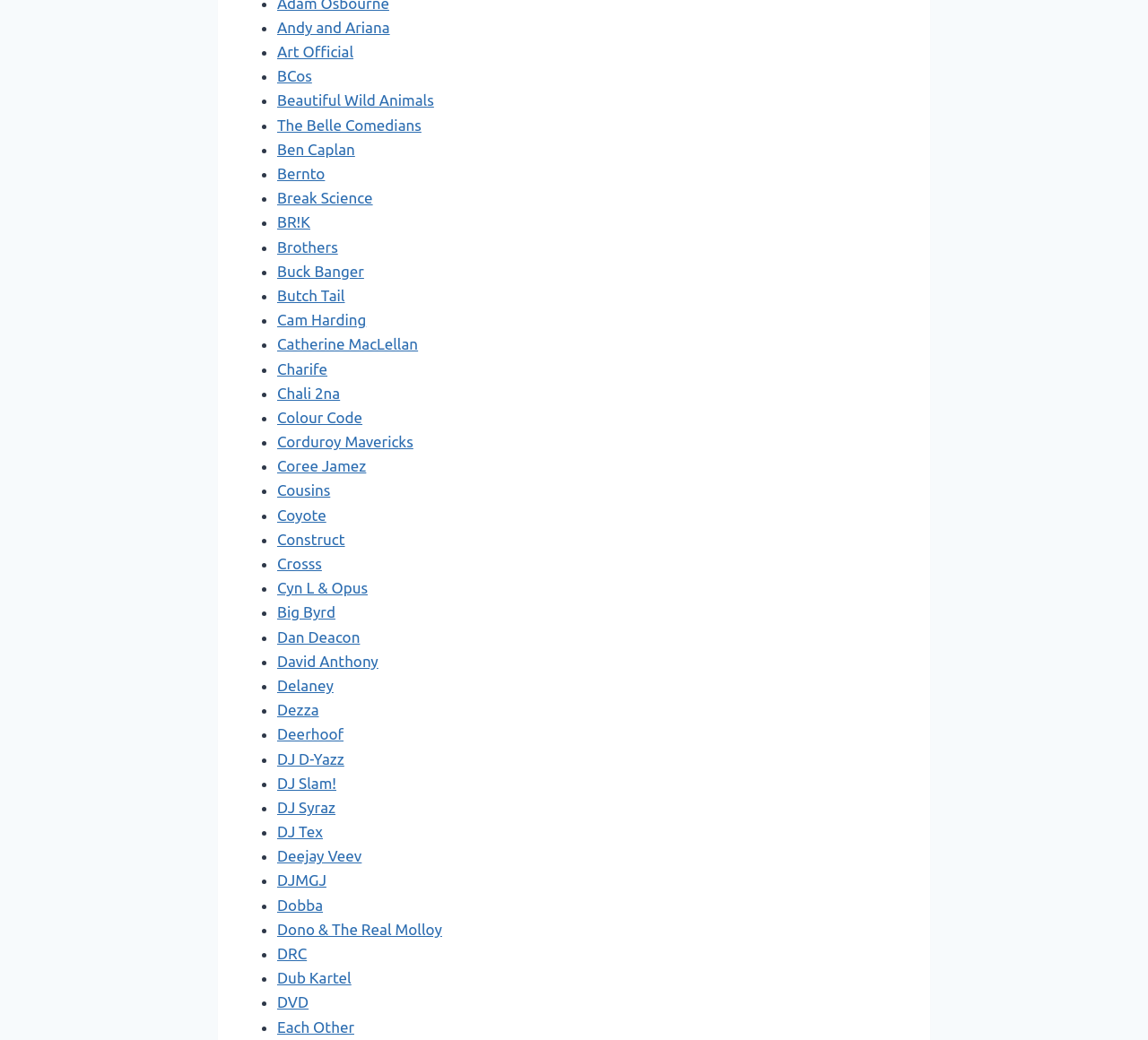Please use the details from the image to answer the following question comprehensively:
What is the longest link text on the webpage?

By comparing the lengths of the link texts on the webpage, I found that the longest link text is 'Dono & The Real Molloy', which has a bounding box coordinate of [0.241, 0.885, 0.385, 0.902].